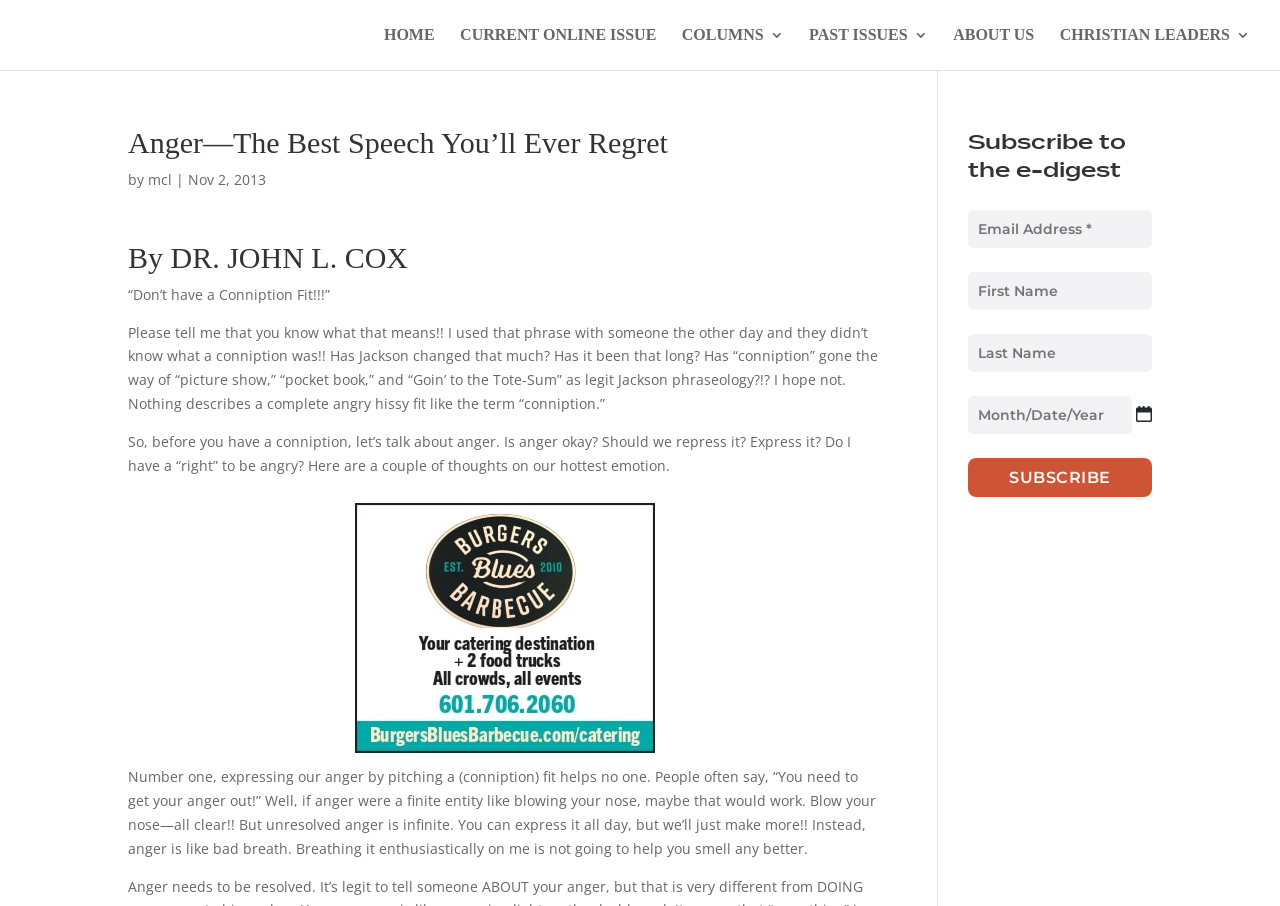Determine the bounding box coordinates of the region I should click to achieve the following instruction: "Click the CURRENT ONLINE ISSUE link". Ensure the bounding box coordinates are four float numbers between 0 and 1, i.e., [left, top, right, bottom].

[0.359, 0.031, 0.513, 0.077]